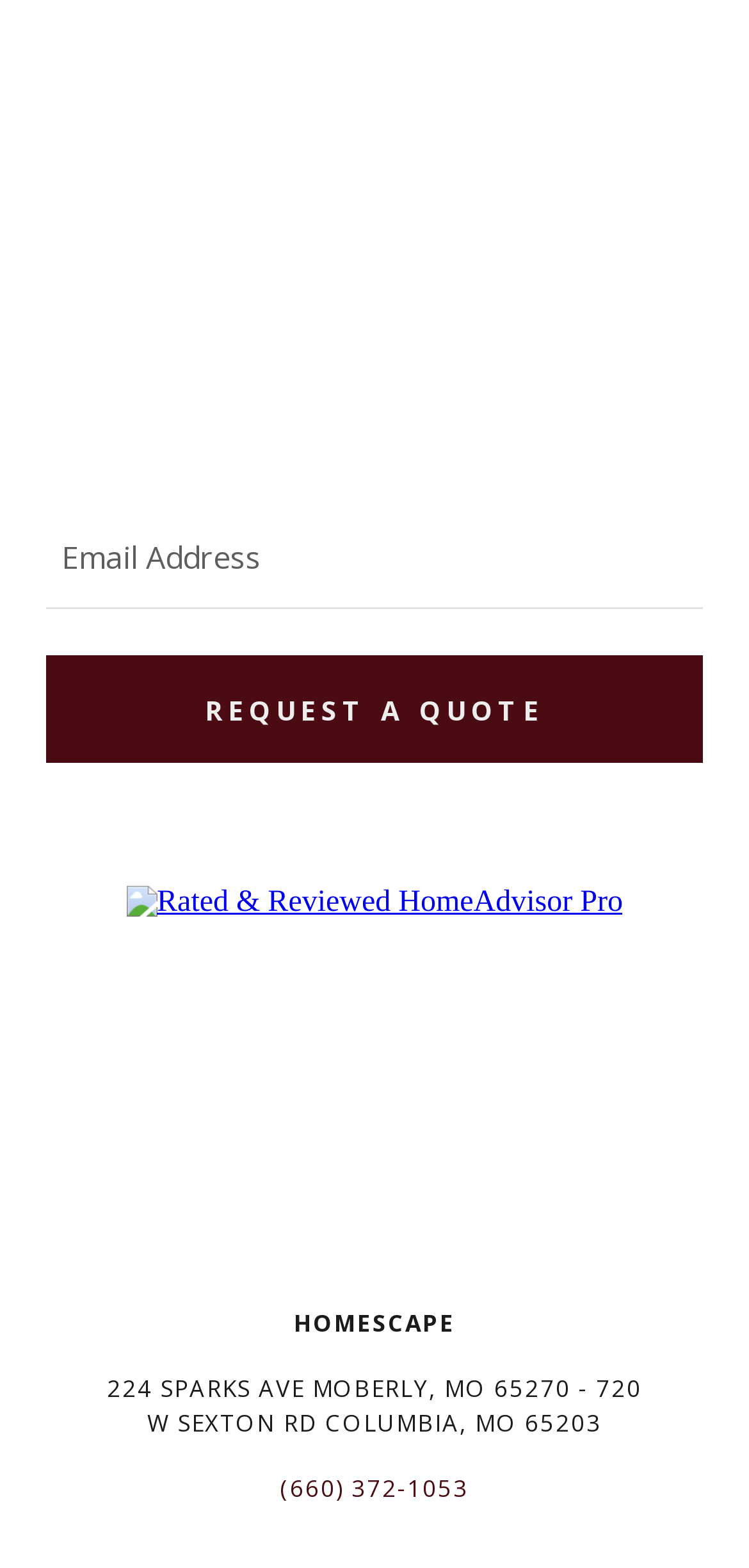Give a concise answer using only one word or phrase for this question:
What is the phone number?

(660) 372-1053